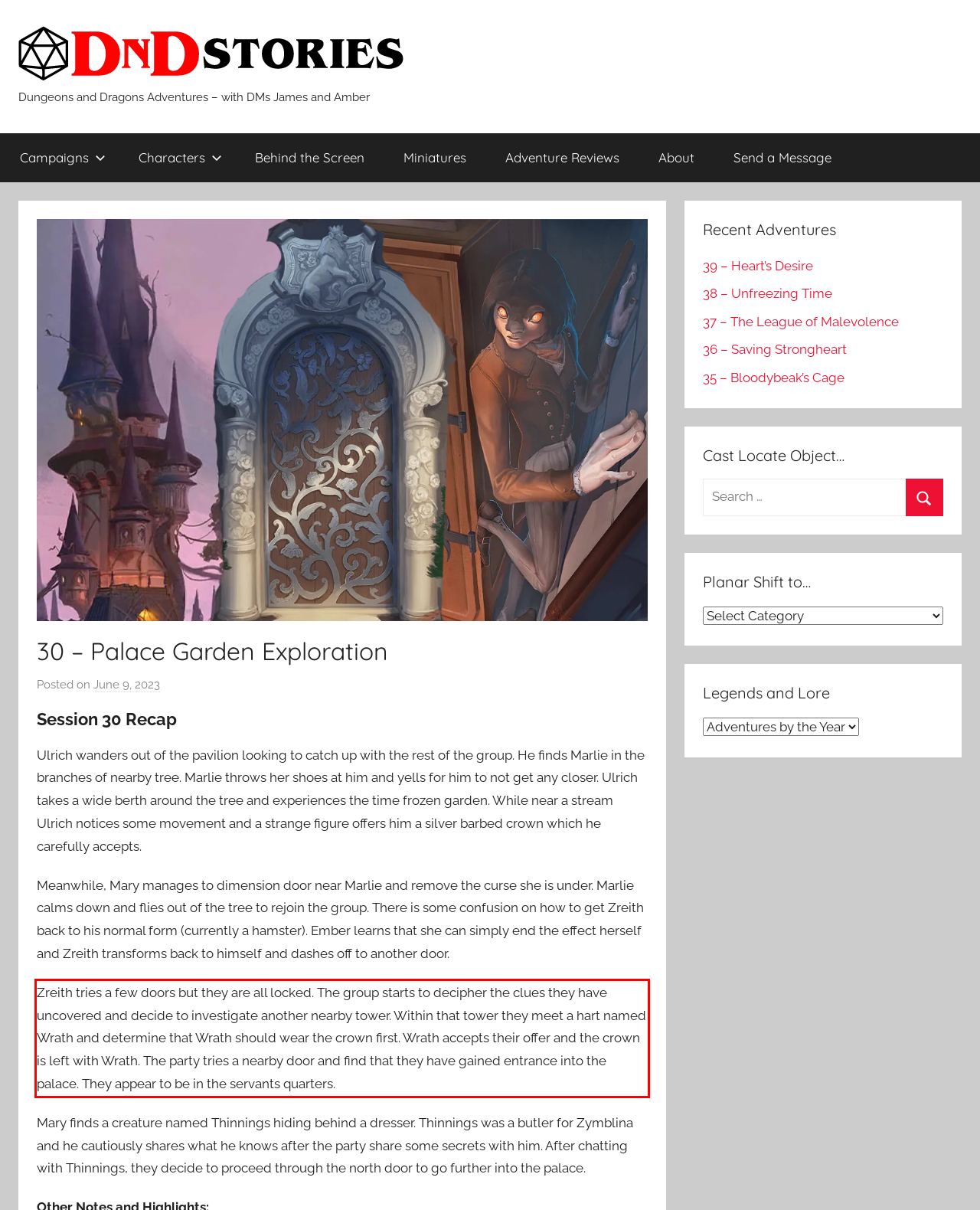There is a UI element on the webpage screenshot marked by a red bounding box. Extract and generate the text content from within this red box.

Zreith tries a few doors but they are all locked. The group starts to decipher the clues they have uncovered and decide to investigate another nearby tower. Within that tower they meet a hart named Wrath and determine that Wrath should wear the crown first. Wrath accepts their offer and the crown is left with Wrath. The party tries a nearby door and find that they have gained entrance into the palace. They appear to be in the servants quarters.